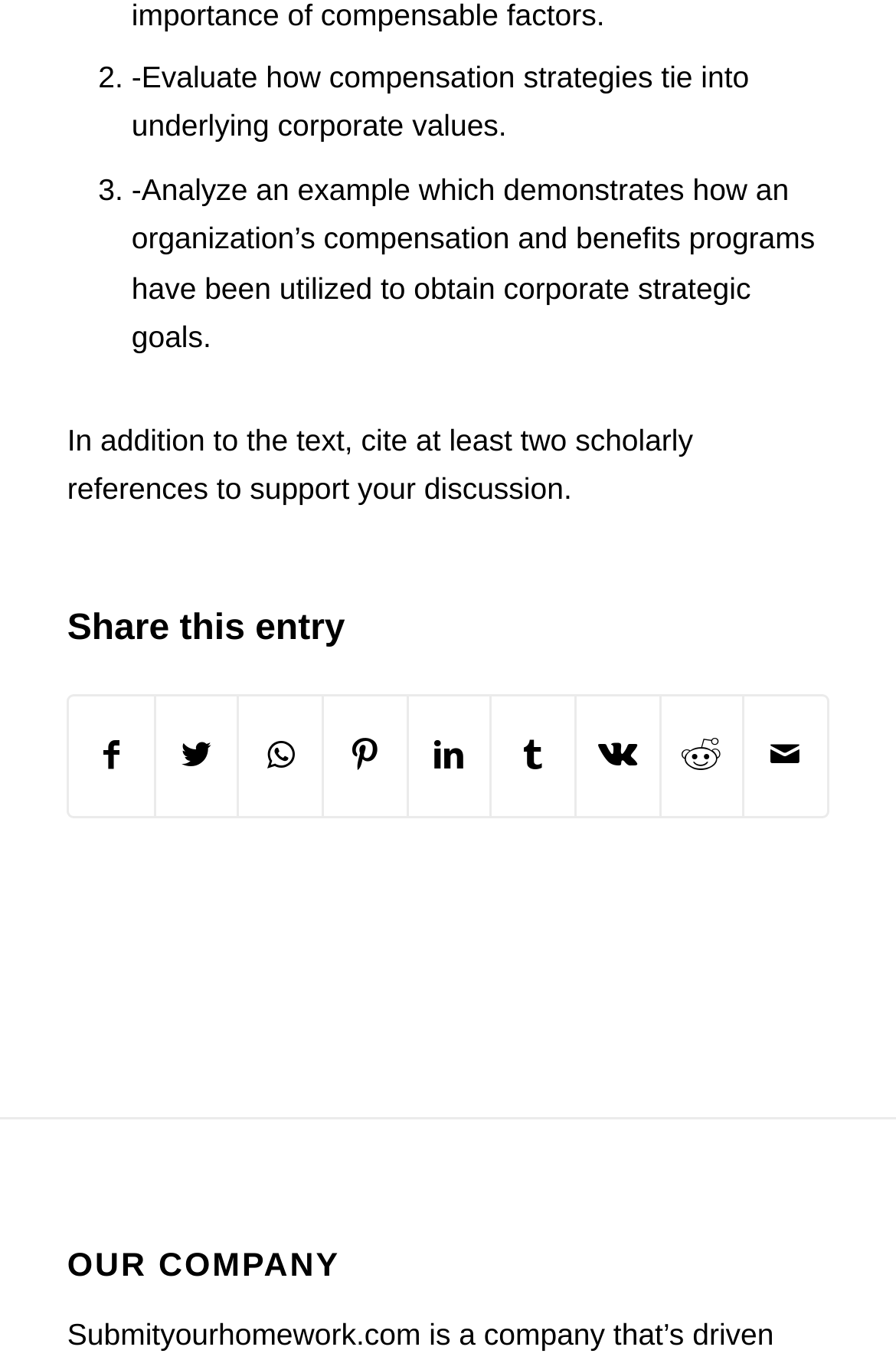Based on the description "Share on Facebook", find the bounding box of the specified UI element.

[0.078, 0.512, 0.171, 0.599]